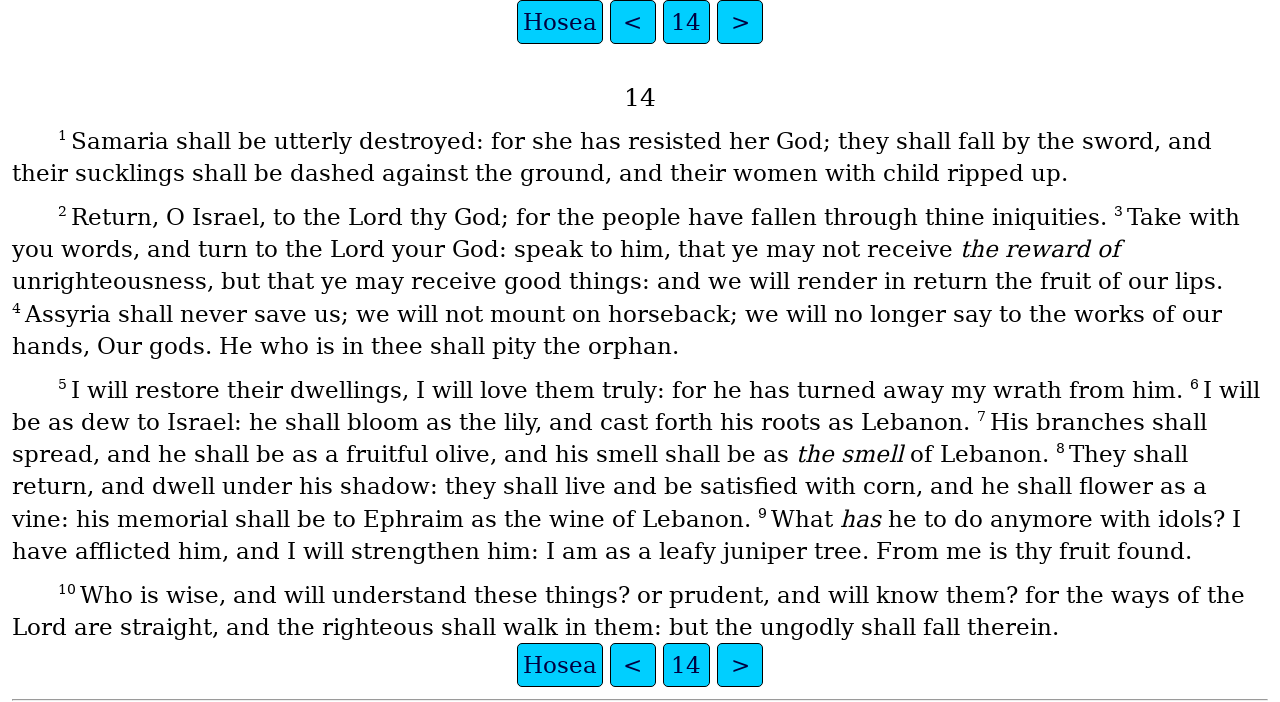Provide a one-word or one-phrase answer to the question:
How many StaticText elements are there on the page?

21